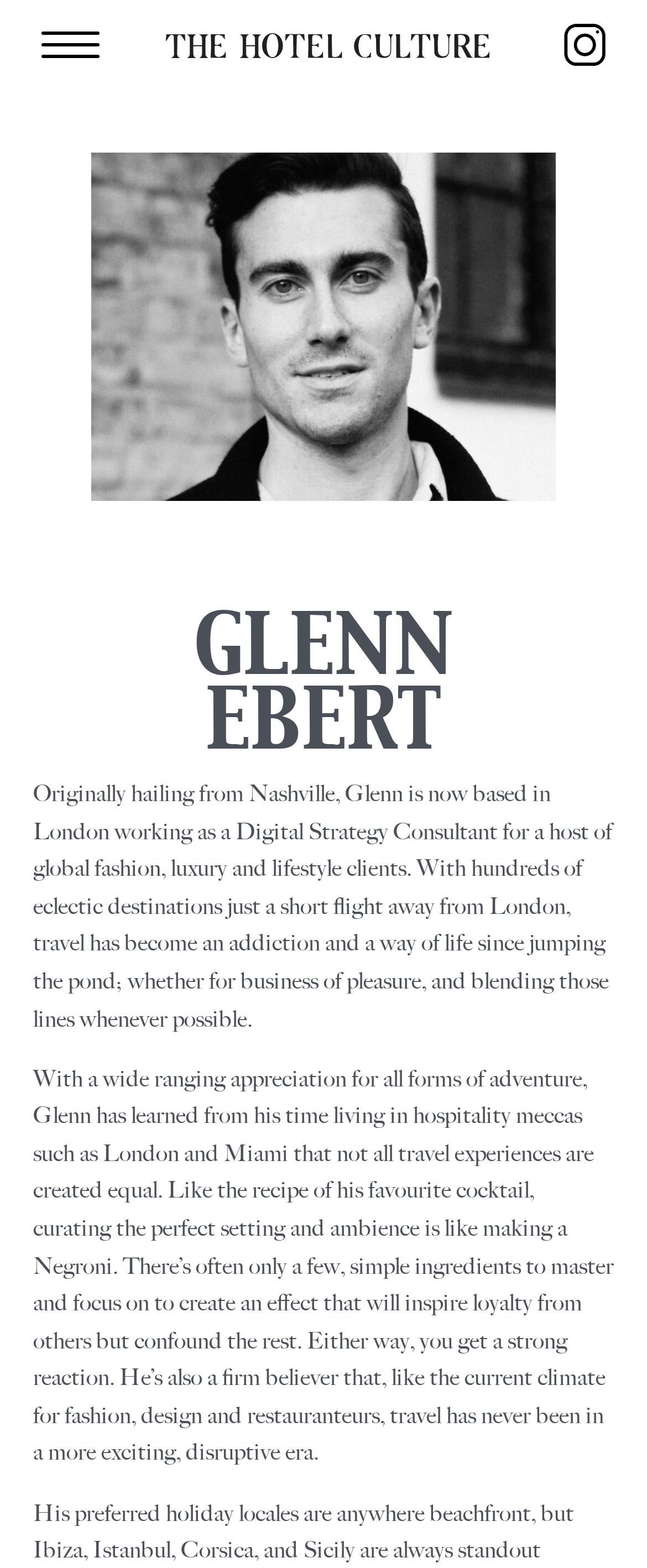What is Glenn's opinion on the current era of travel?
Please provide an in-depth and detailed response to the question.

As mentioned in the StaticText element, Glenn believes that travel has never been in a more exciting, disruptive era, indicating his enthusiasm and optimism about the current state of the travel industry.